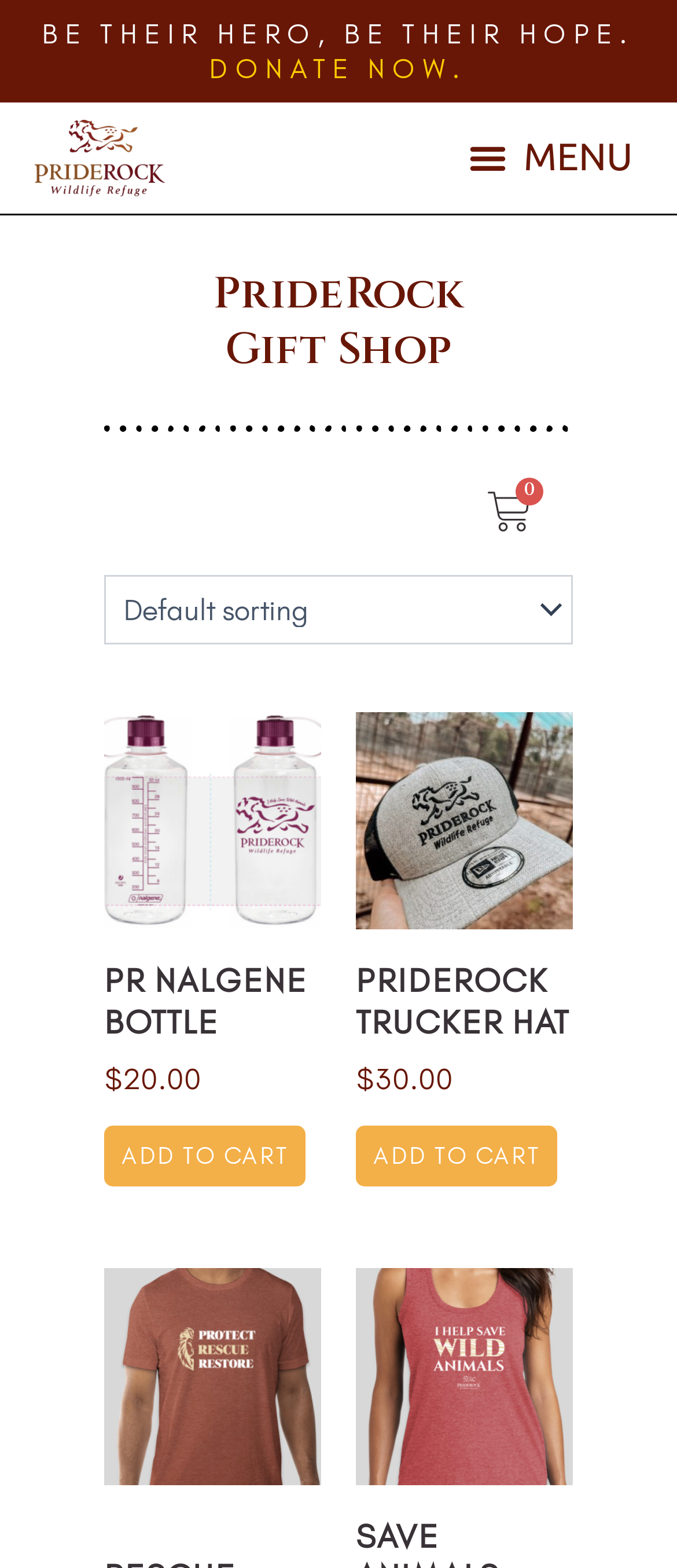Based on the visual content of the image, answer the question thoroughly: What is the price of the PR NALGENE BOTTLE?

I looked for the price information next to the 'PR NALGENE BOTTLE' link and found that the price is $20.00, which is indicated by the StaticText elements '$' and '20.00'.